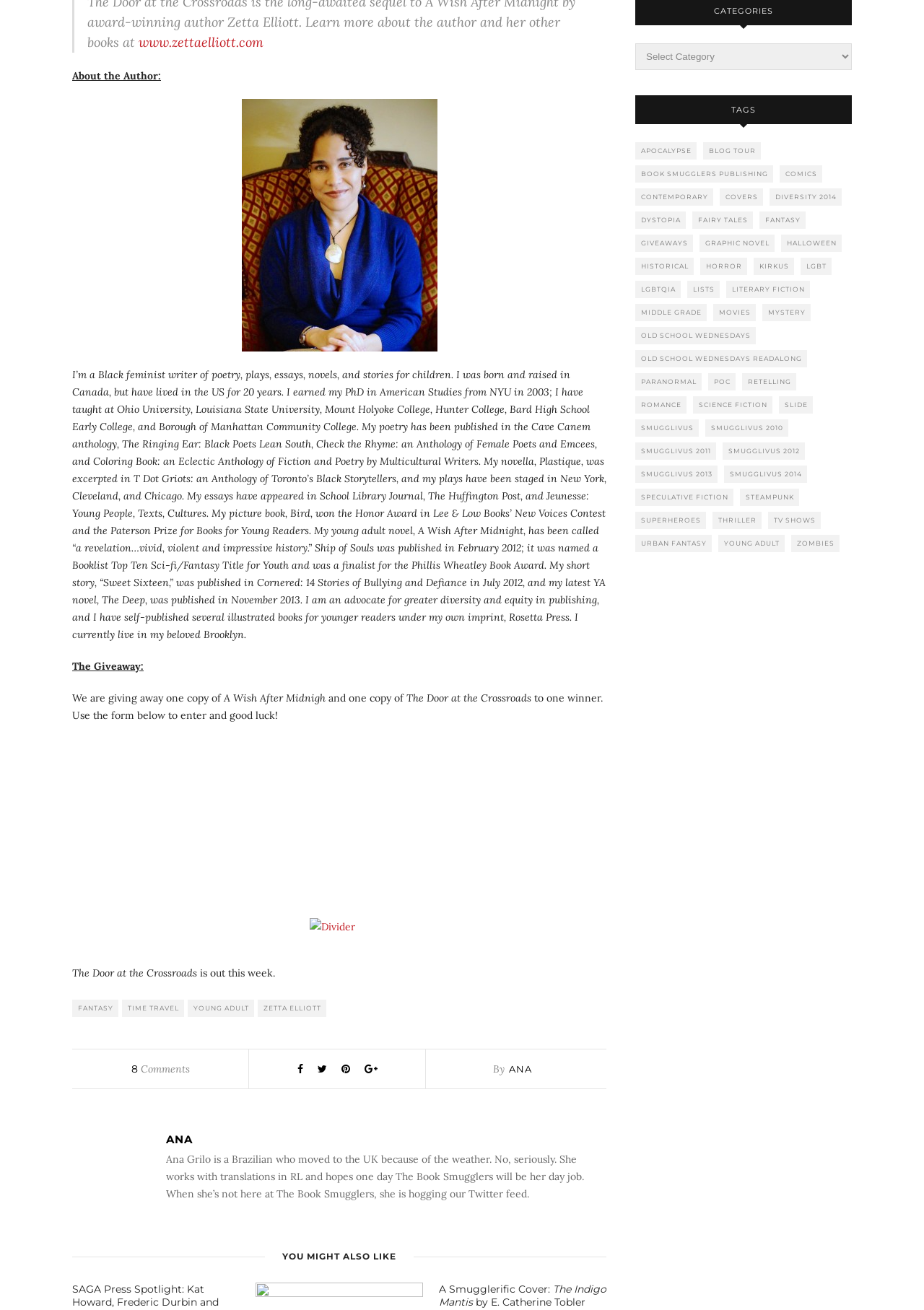Given the element description "Blog Tour", identify the bounding box of the corresponding UI element.

[0.761, 0.109, 0.823, 0.122]